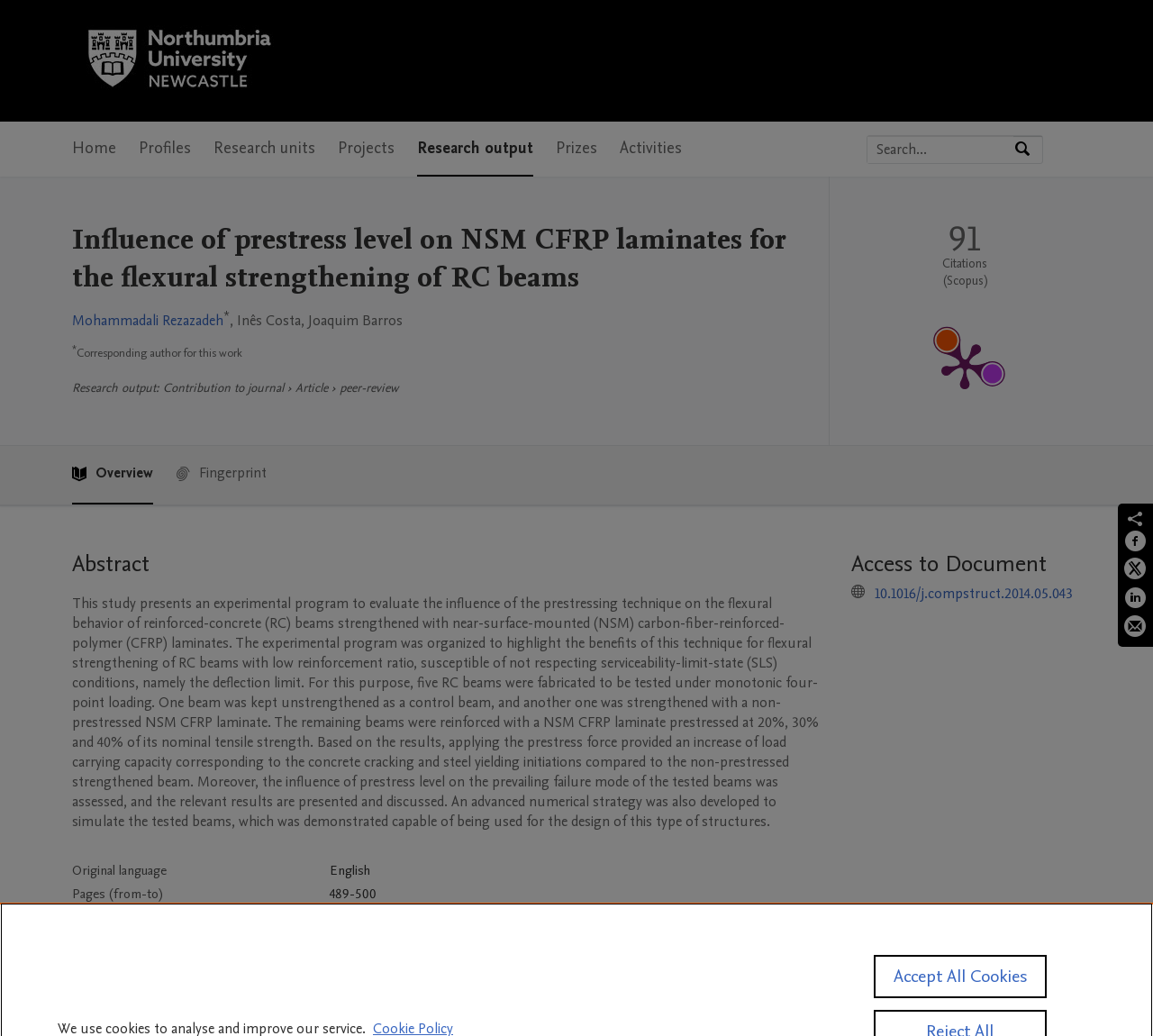Please determine the bounding box coordinates of the clickable area required to carry out the following instruction: "View research output". The coordinates must be four float numbers between 0 and 1, represented as [left, top, right, bottom].

[0.062, 0.366, 0.135, 0.383]